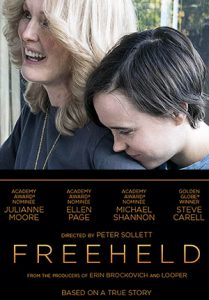What is the name of the character played by Ellen Page?
Based on the content of the image, thoroughly explain and answer the question.

According to the caption, Ellen Page plays the role of Stacie Andree, who is the domestic partner of Laurel Hester, portrayed by Julianne Moore.